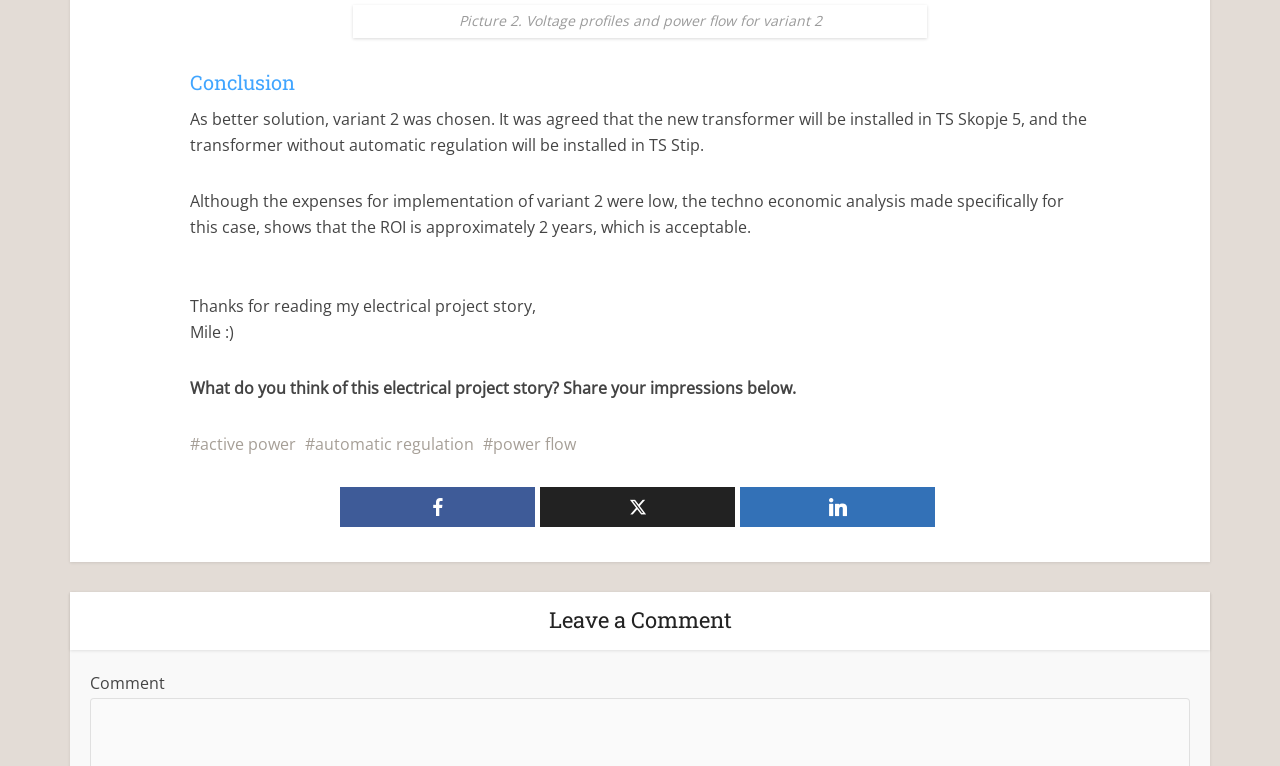Please study the image and answer the question comprehensively:
What is the purpose of the icons at the bottom?

The icons at the bottom, represented by Unicode characters '', '', and '', are likely social media sharing buttons, allowing readers to share the electrical project story on various platforms.